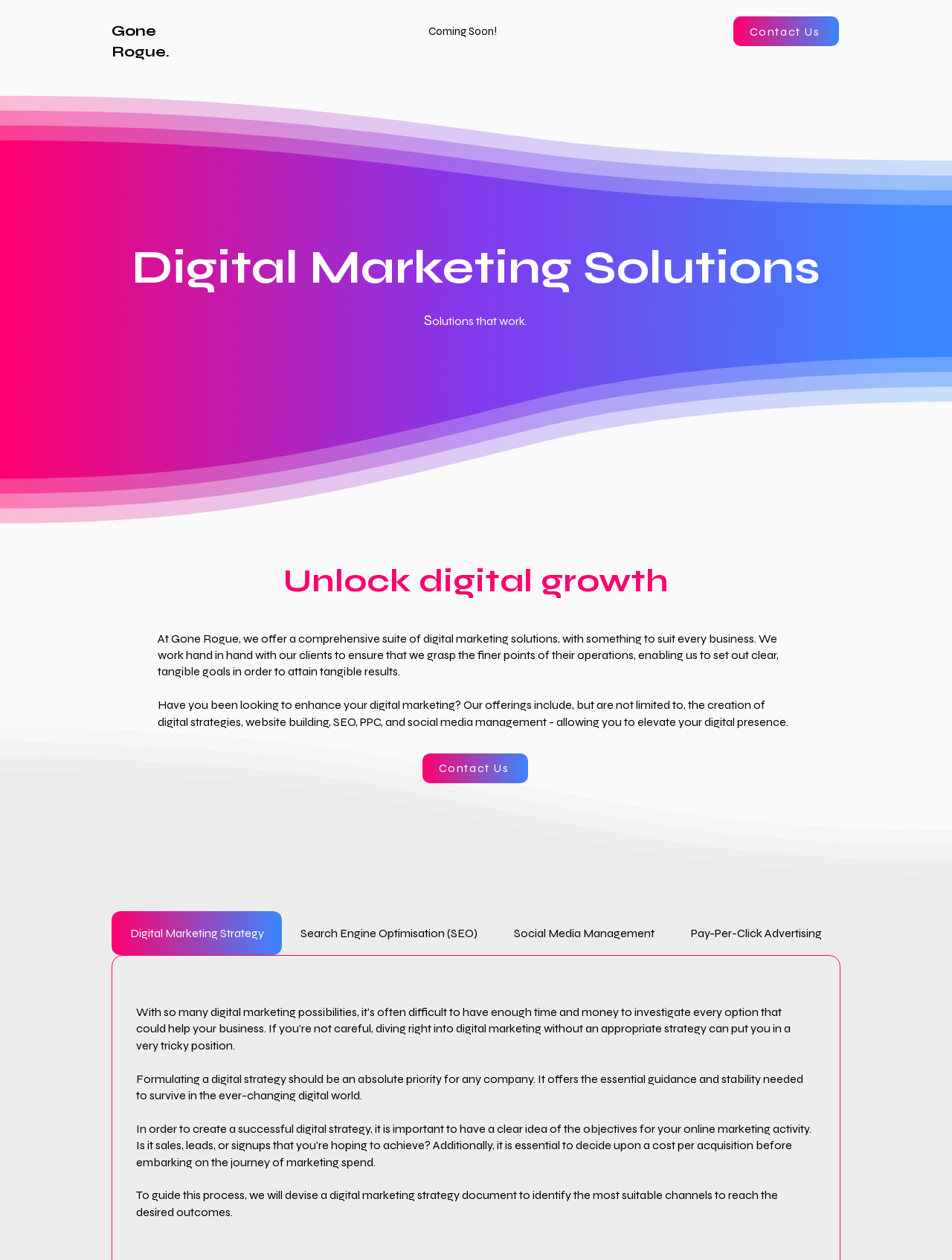Refer to the screenshot and answer the following question in detail:
What services are offered by Gone Rogue?

The webpage mentions that Gone Rogue offers a comprehensive suite of digital marketing solutions, including digital strategies, website building, SEO, PPC, and social media management.